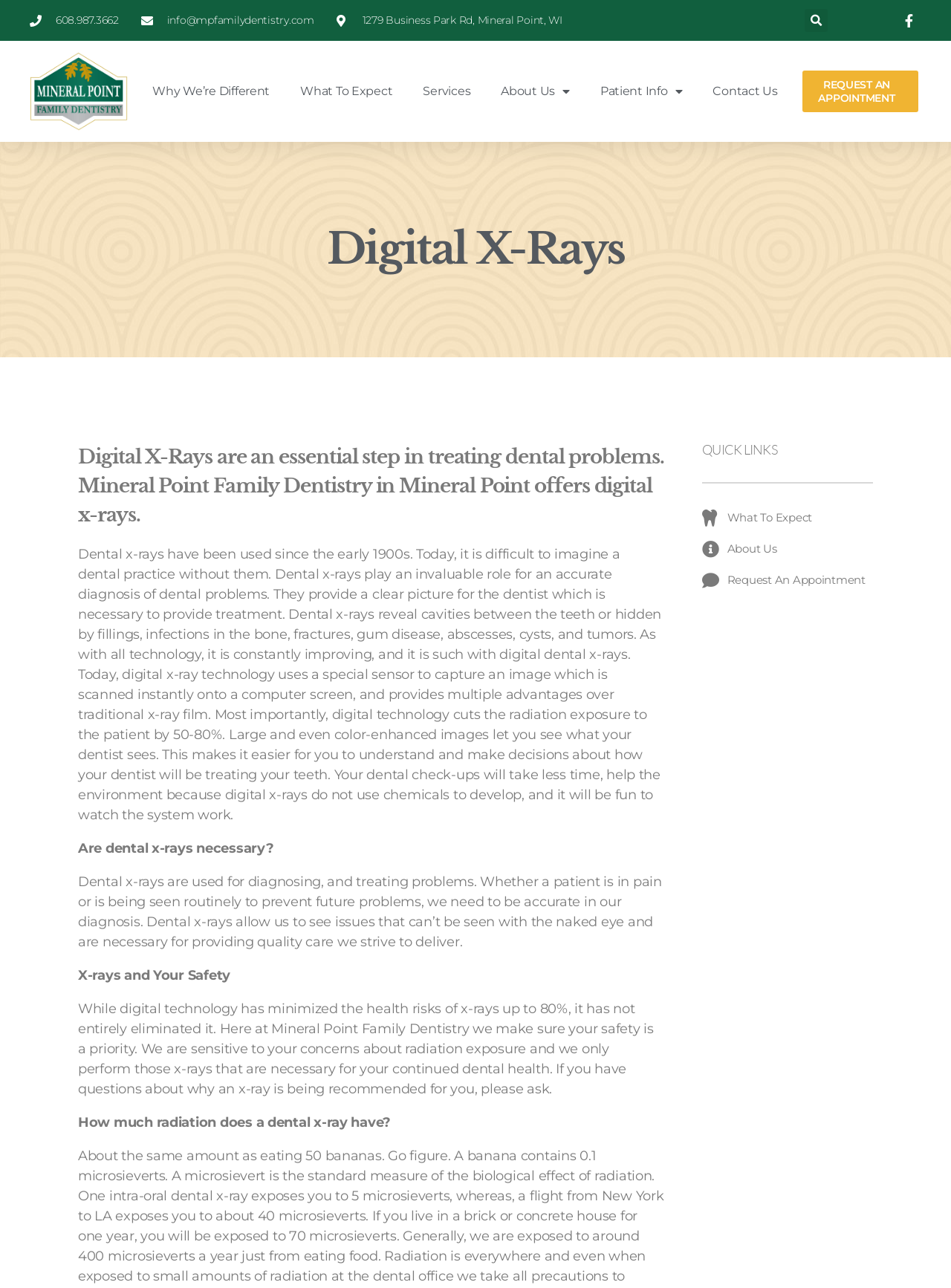Identify the bounding box for the given UI element using the description provided. Coordinates should be in the format (top-left x, top-left y, bottom-right x, bottom-right y) and must be between 0 and 1. Here is the description: Search

[0.846, 0.007, 0.87, 0.025]